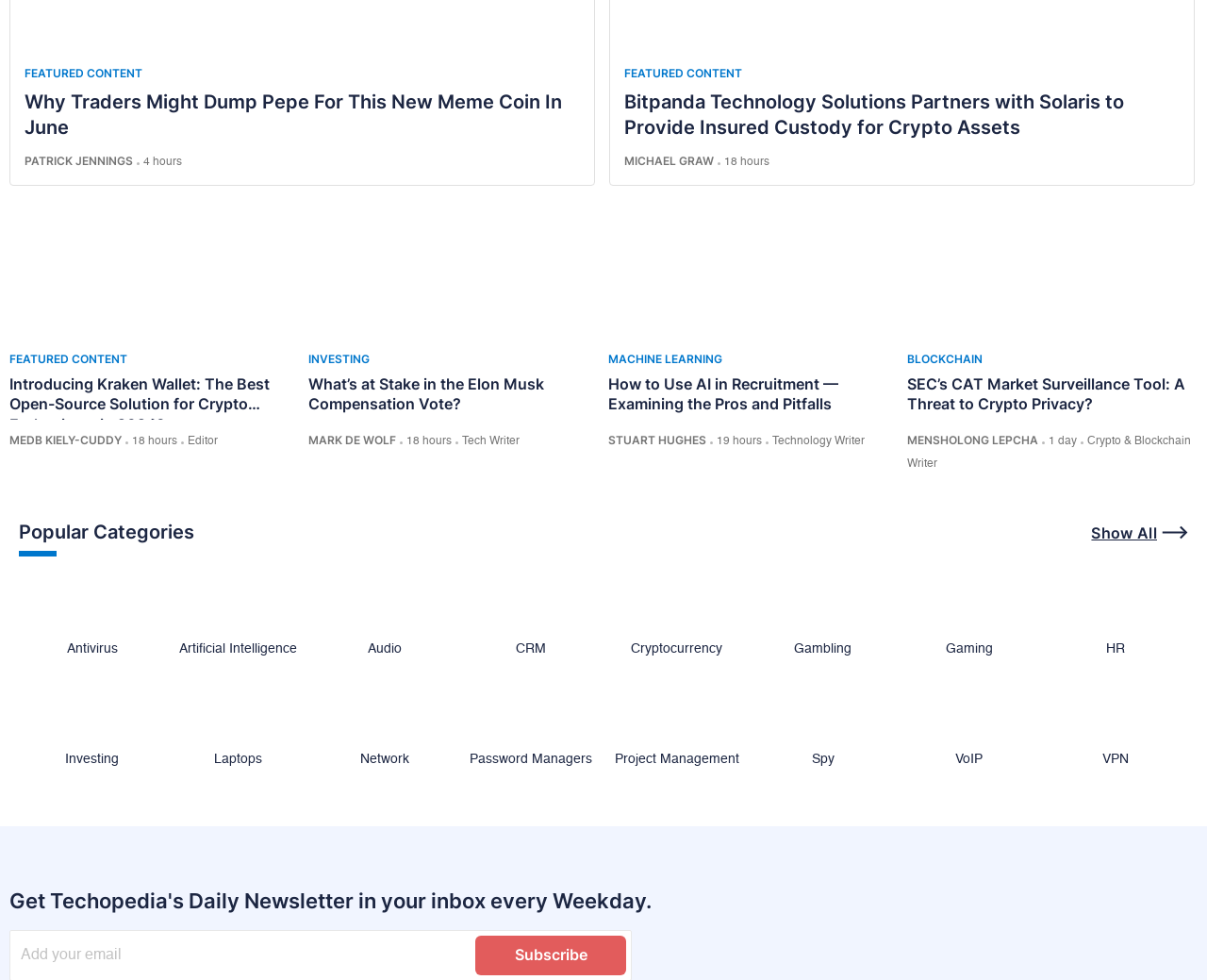How many hours ago was the article 'Introducing Kraken Wallet: The Best Open-Source Solution for Crypto Enthusiasts in 2024?' posted?
With the help of the image, please provide a detailed response to the question.

I found the article in the webpage and looked for the timestamp next to it, which says '18 hours'.